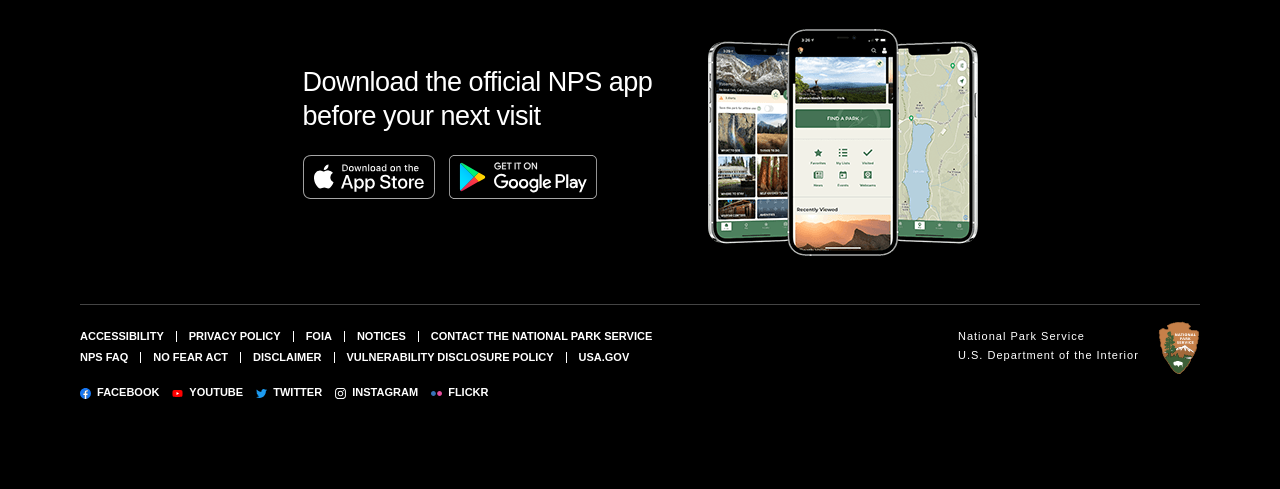Please identify the bounding box coordinates of where to click in order to follow the instruction: "Go to home page".

None